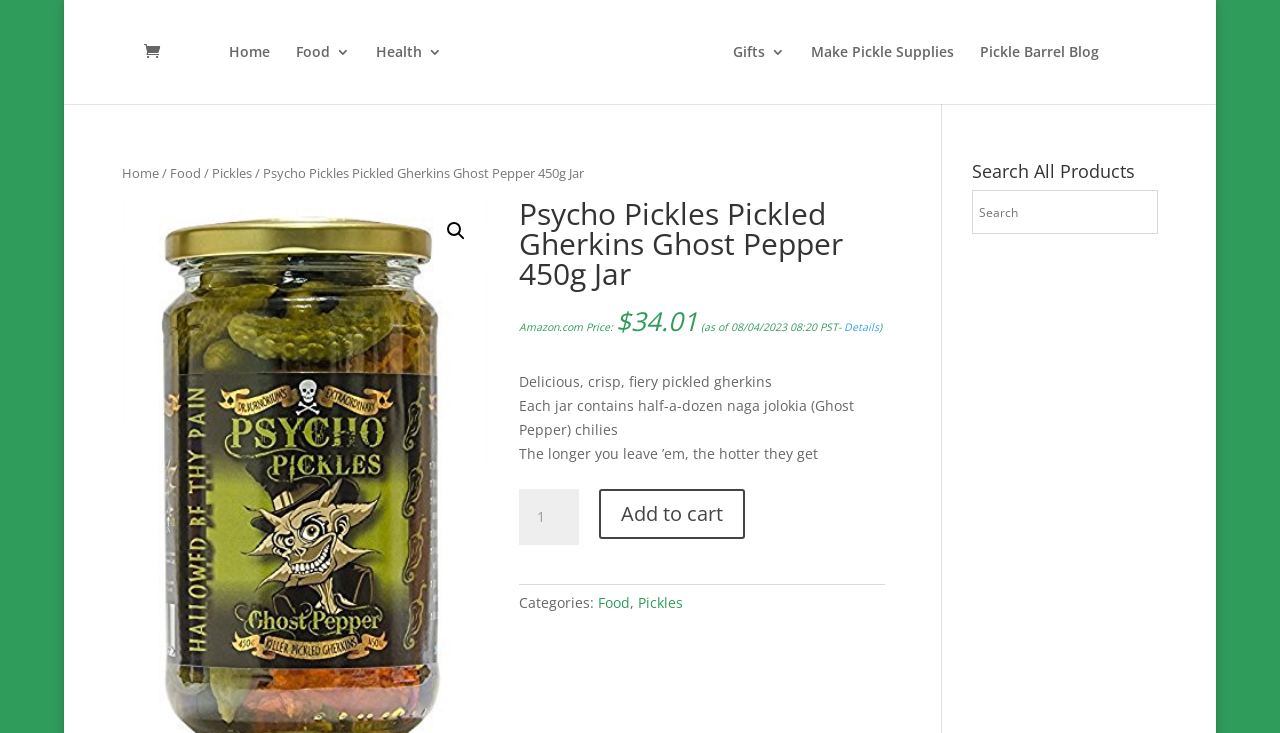Describe all the key features of the webpage in detail.

This webpage is about a product called "Psycho Pickles Pickled Gherkins Ghost Pepper 450g Jar" from "The Pickle Store". At the top, there are several links to different categories, including "Home", "Food", "Health", "Gifts", "Make Pickle Supplies", and "Pickle Barrel Blog". 

Below these links, there is a navigation path showing the current product's location, with links to "Home", "Food", and "Pickles". 

The main content of the page is about the product, with a heading that matches the product name. There is a price listed, which is $34.01 as of a specific date and time. 

Below the price, there are three paragraphs of text describing the product, mentioning that it contains ghost pepper chilies and that the longer you leave them, the hotter they get. 

To the right of the product description, there is a section to select the quantity of the product, with a spin button and an "Add to cart" button. 

Further down, there are links to categories, including "Food" and "Pickles". 

On the right side of the page, there is a search bar with a heading "Search All Products" above it.